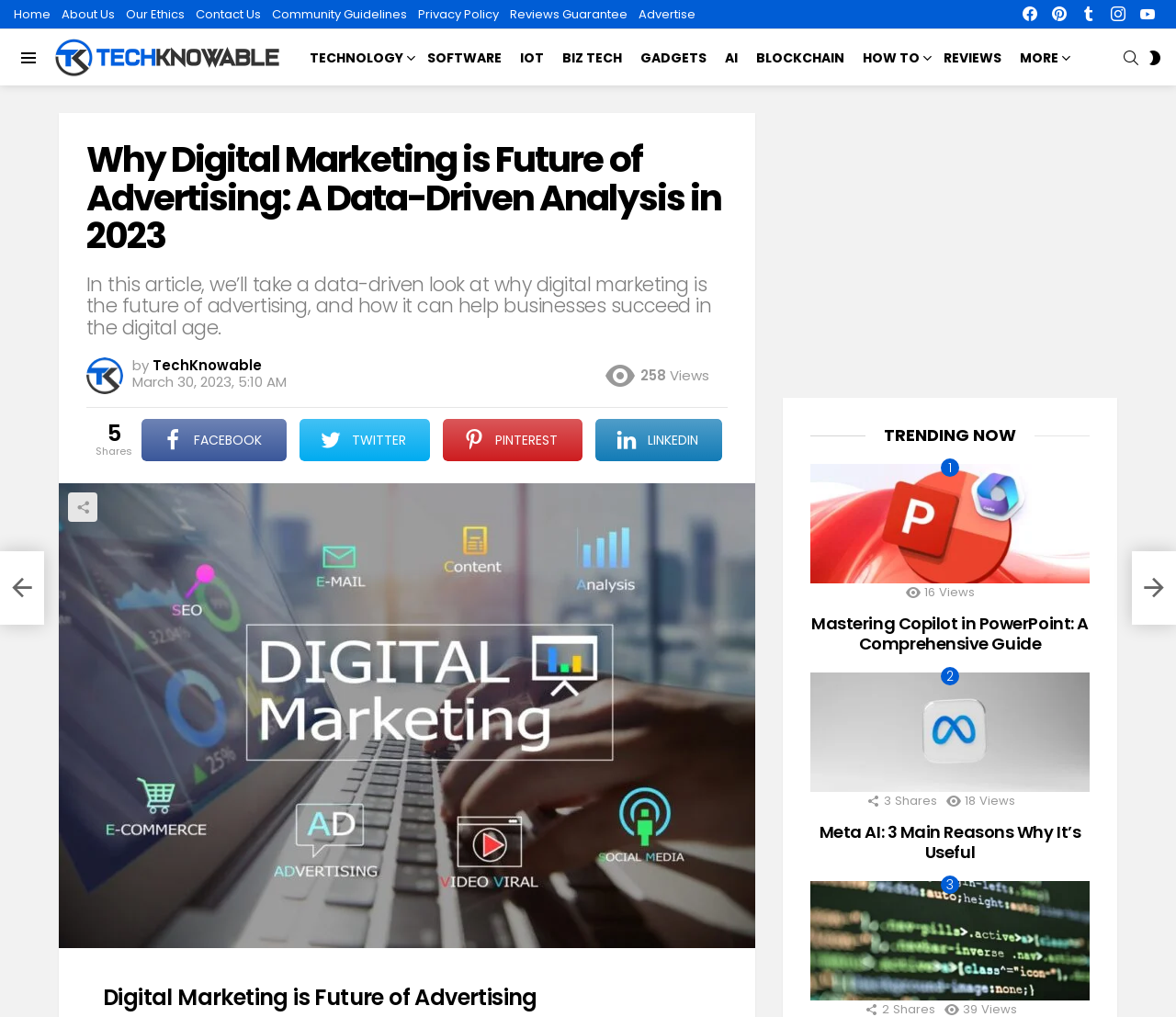Please indicate the bounding box coordinates for the clickable area to complete the following task: "Read the article 'Mastering Copilot in PowerPoint'". The coordinates should be specified as four float numbers between 0 and 1, i.e., [left, top, right, bottom].

[0.689, 0.456, 0.927, 0.573]